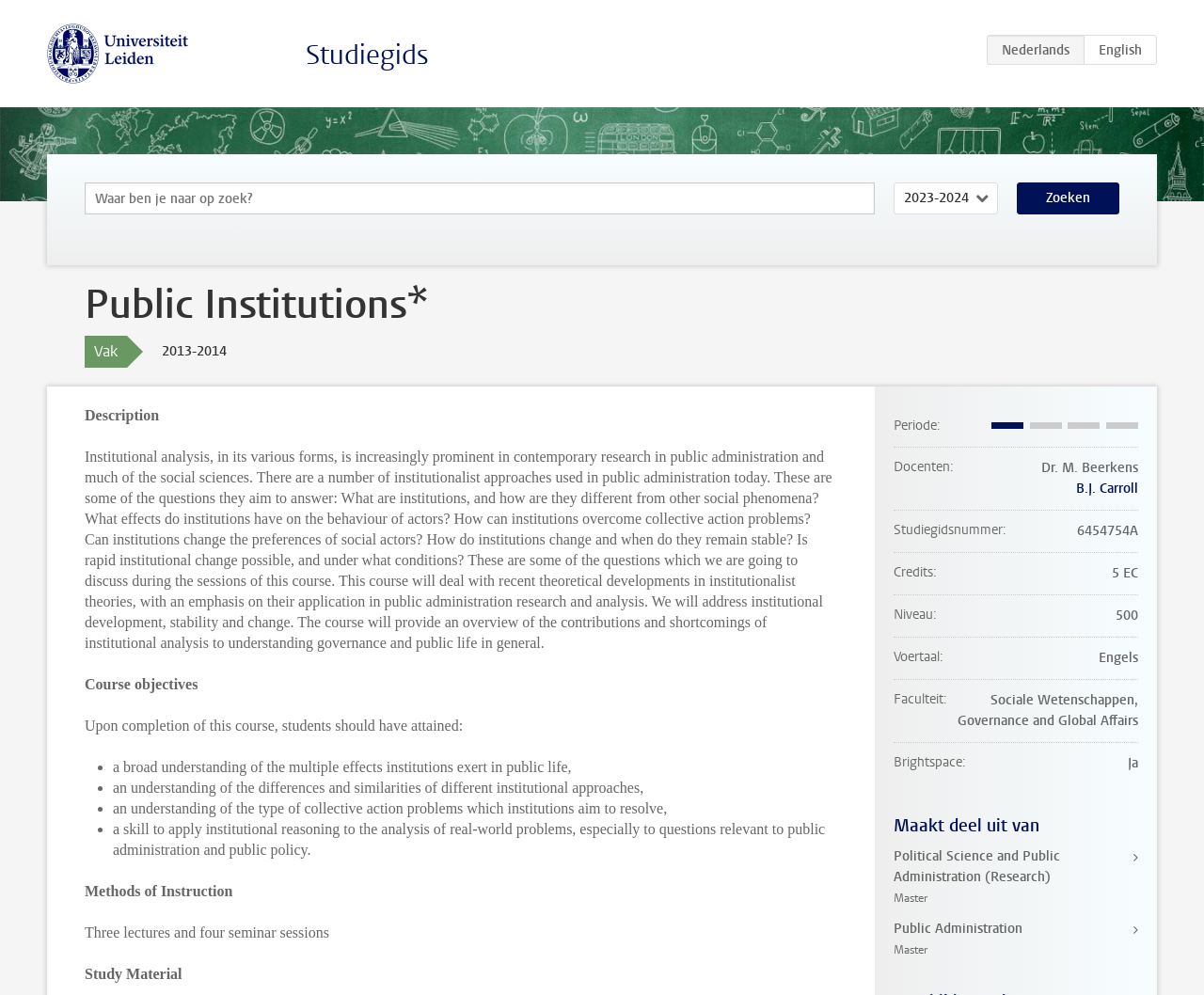Determine the bounding box coordinates of the clickable element necessary to fulfill the instruction: "click the link to the main page". Provide the coordinates as four float numbers within the 0 to 1 range, i.e., [left, top, right, bottom].

None